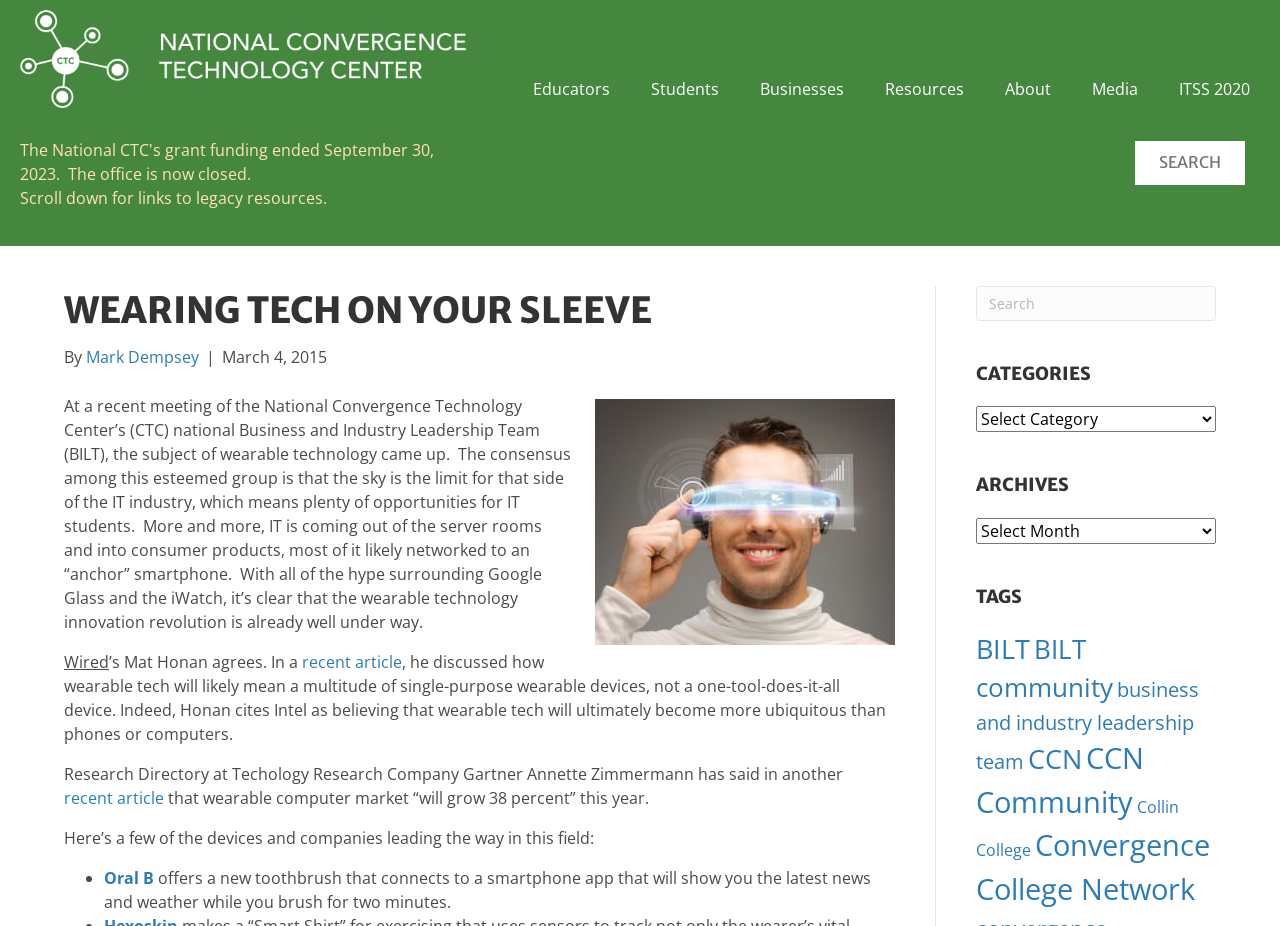What is the date of the article?
Can you give a detailed and elaborate answer to the question?

I found the date of the article by looking at the text 'March 4, 2015' which is located below the title 'WEARING TECH ON YOUR SLEEVE' and above the image 'wearable-tech'.